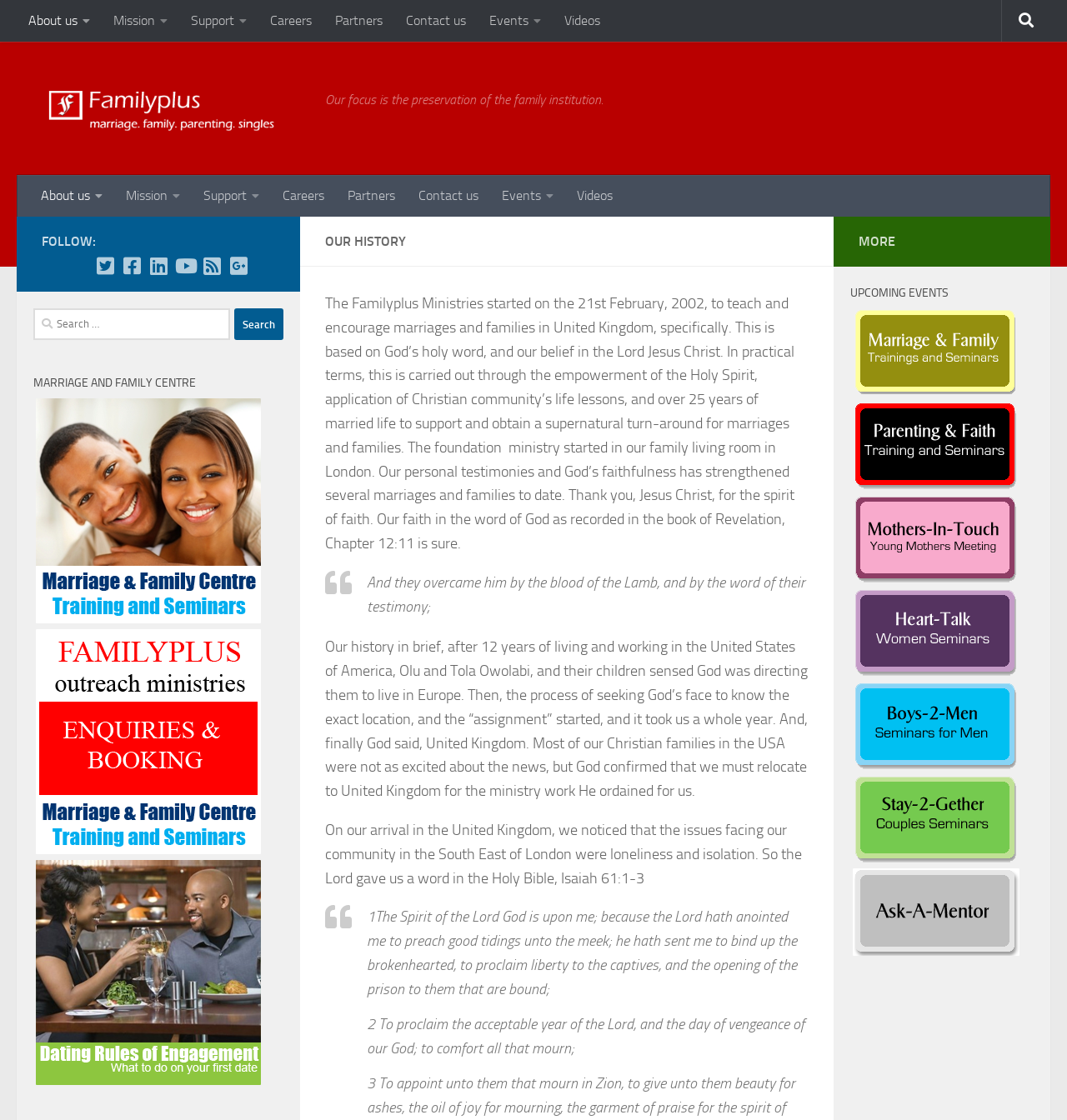Can you pinpoint the bounding box coordinates for the clickable element required for this instruction: "Follow Familyplus on Twitter"? The coordinates should be four float numbers between 0 and 1, i.e., [left, top, right, bottom].

[0.089, 0.228, 0.108, 0.246]